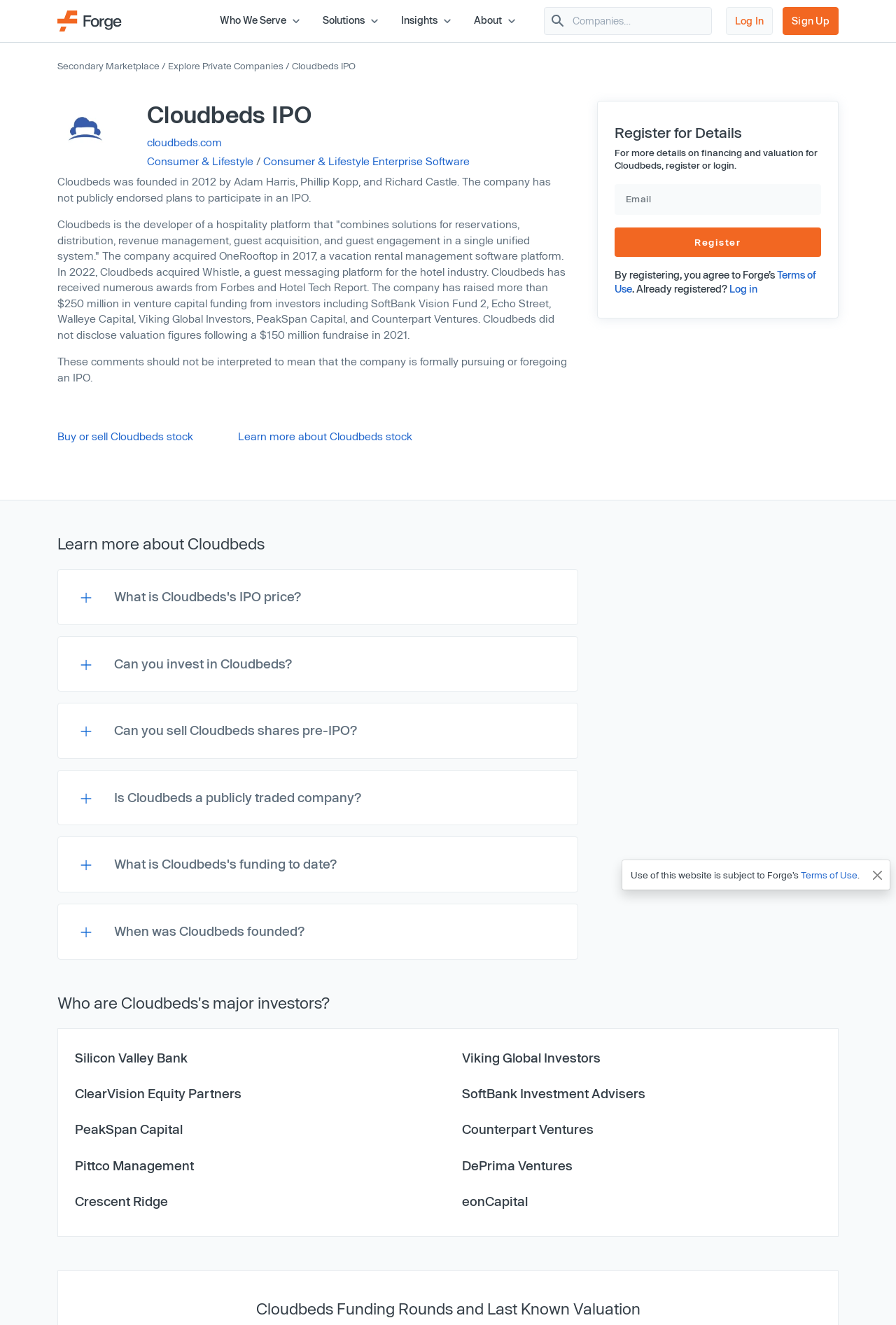Summarize the webpage in an elaborate manner.

The webpage is about Cloudbeds, a hospitality platform, and its potential IPO. At the top, there is a navigation menu with links to "Who We Serve", "Solutions", "Insights", and "About", each accompanied by an icon. Below this menu, there is a search bar and a login/signup section.

The main content of the page is divided into sections. The first section provides an overview of Cloudbeds, including its founding, description, and funding information. There is an image of the Cloudbeds logo and a link to its website.

The next section is about registering for details on Cloudbeds' financing and valuation. It includes a form with an email input field and a "Register" button. Below this, there is a section with frequently asked questions about Cloudbeds, including its IPO price, investment opportunities, and funding history. Each question is accompanied by a green plus icon.

Further down, there is a section listing Cloudbeds' major investors, including Silicon Valley Bank, Viking Global Investors, and SoftBank Investment Advisers. The investors are listed in two columns.

The final section is about Cloudbeds' funding rounds and last known valuation. At the very bottom of the page, there is a disclaimer about the use of the website, with a link to the Terms of Use. There is also a "Close" button to dismiss the alert.